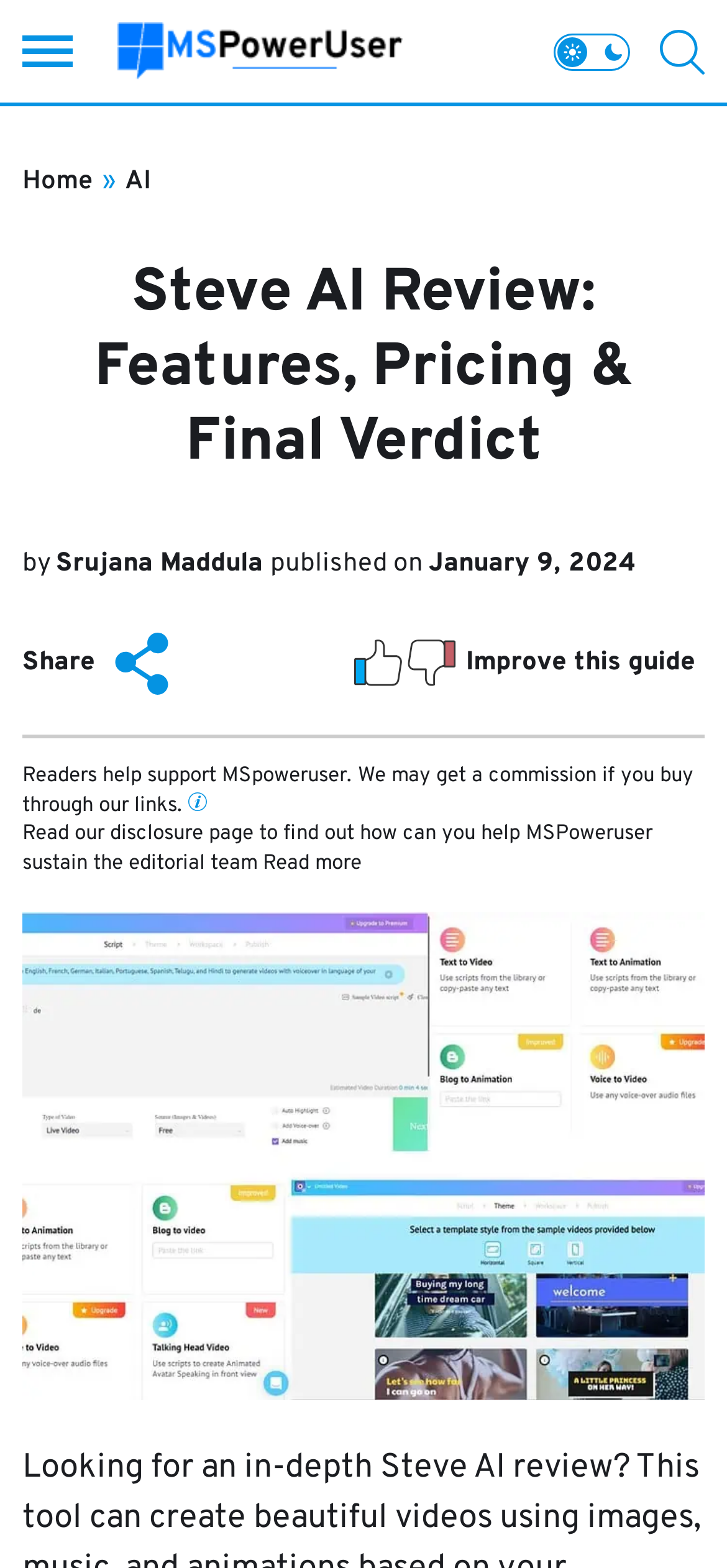What is the name of the website?
Give a detailed explanation using the information visible in the image.

The webpage contains a link with the text 'MSpoweruser' at the top, which suggests that it is the name of the website.